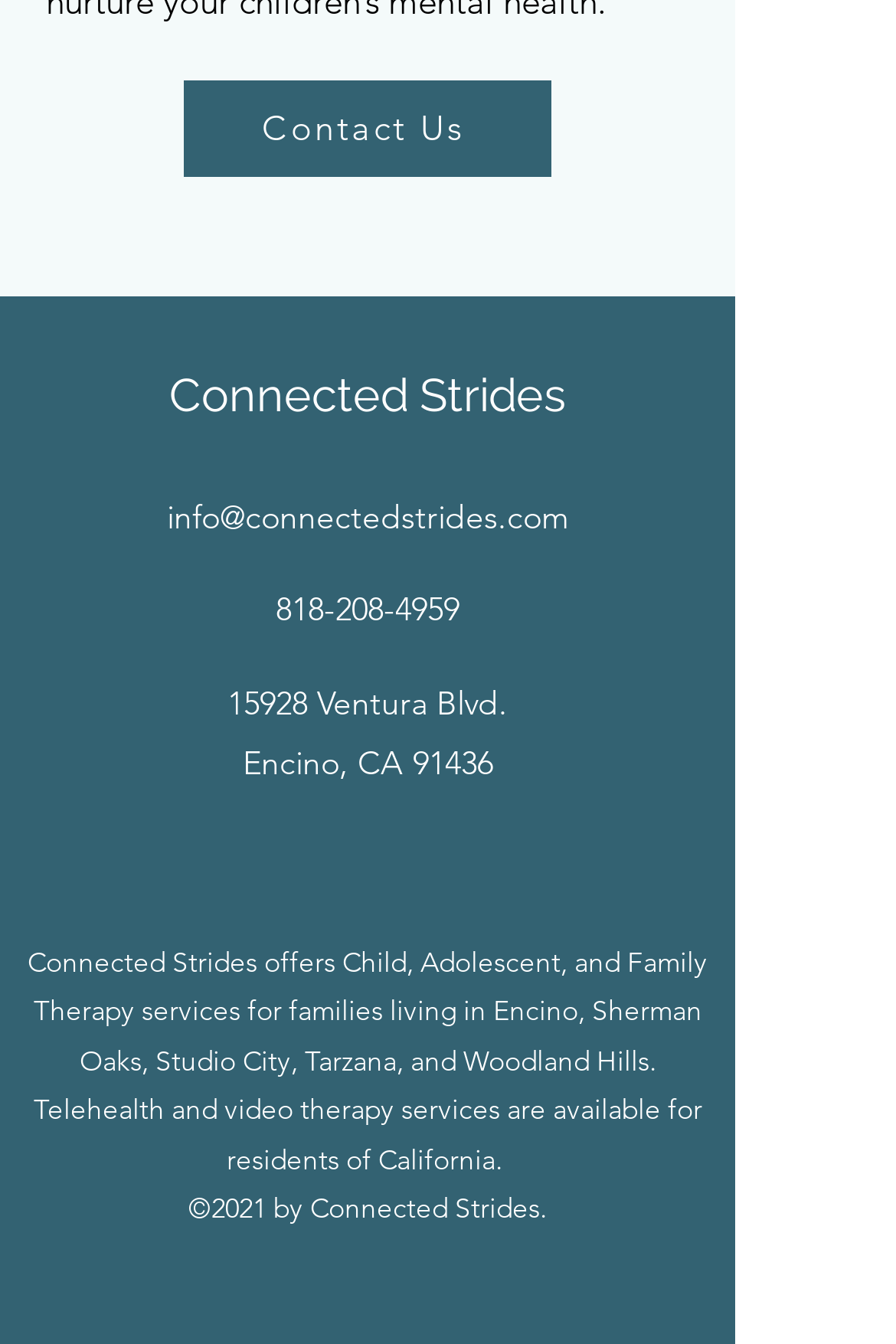Respond to the question below with a concise word or phrase:
What is the phone number?

818-208-4959